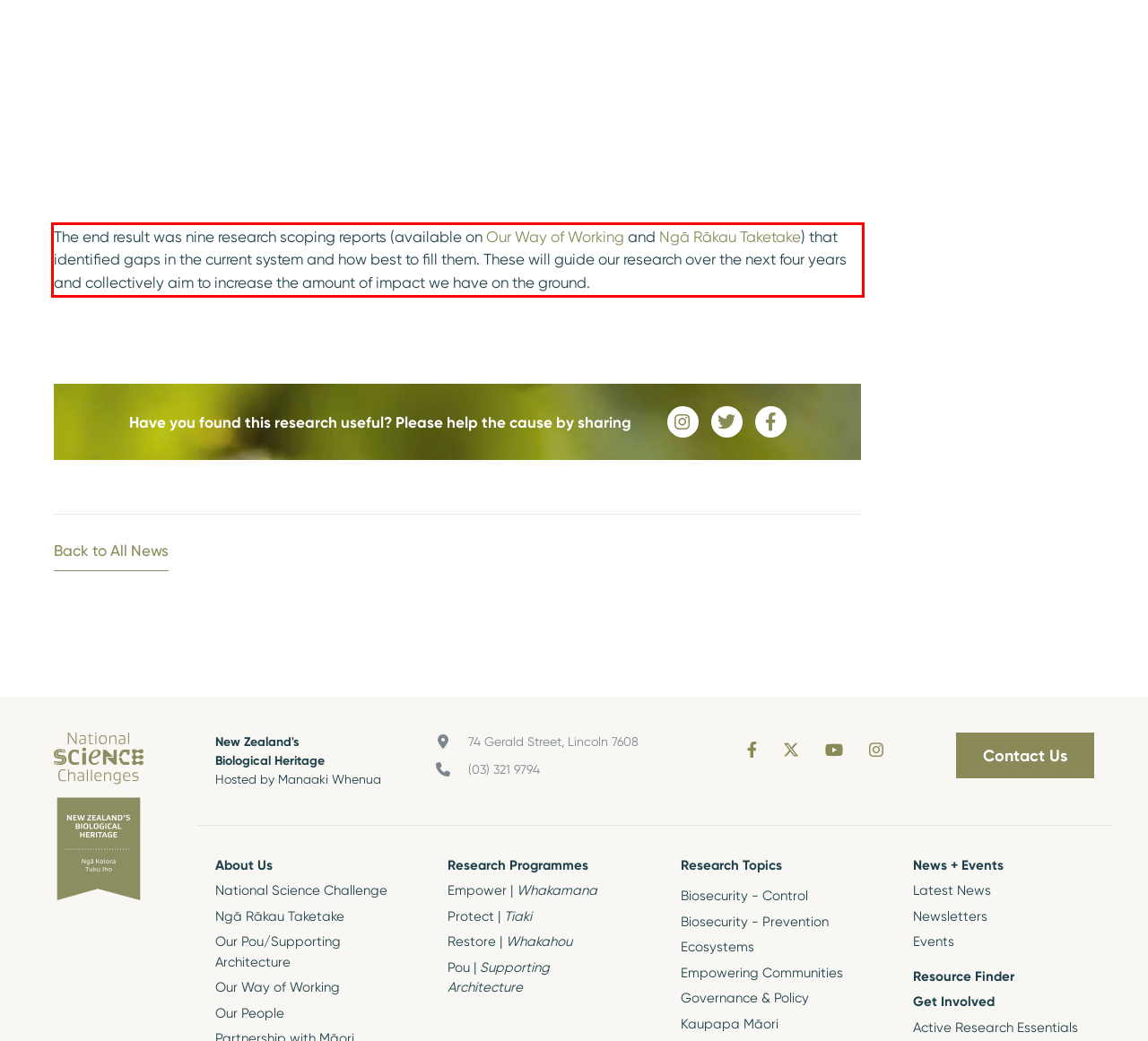With the provided screenshot of a webpage, locate the red bounding box and perform OCR to extract the text content inside it.

The end result was nine research scoping reports (available on Our Way of Working and Ngā Rākau Taketake) that identified gaps in the current system and how best to fill them. These will guide our research over the next four years and collectively aim to increase the amount of impact we have on the ground.